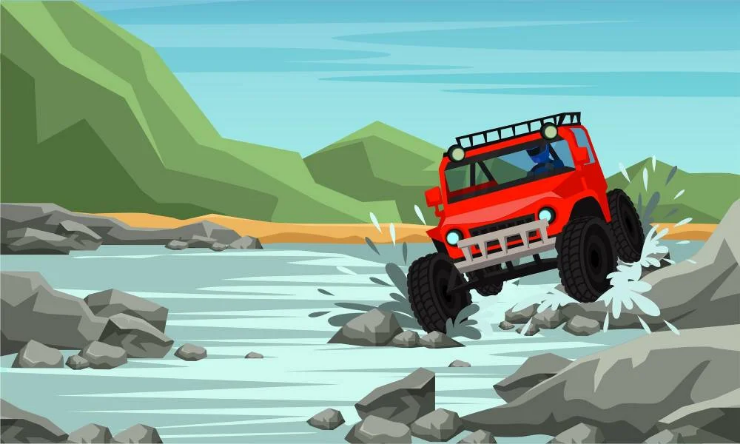Provide a brief response using a word or short phrase to this question:
What type of surface is the RC car traversing?

uneven surfaces